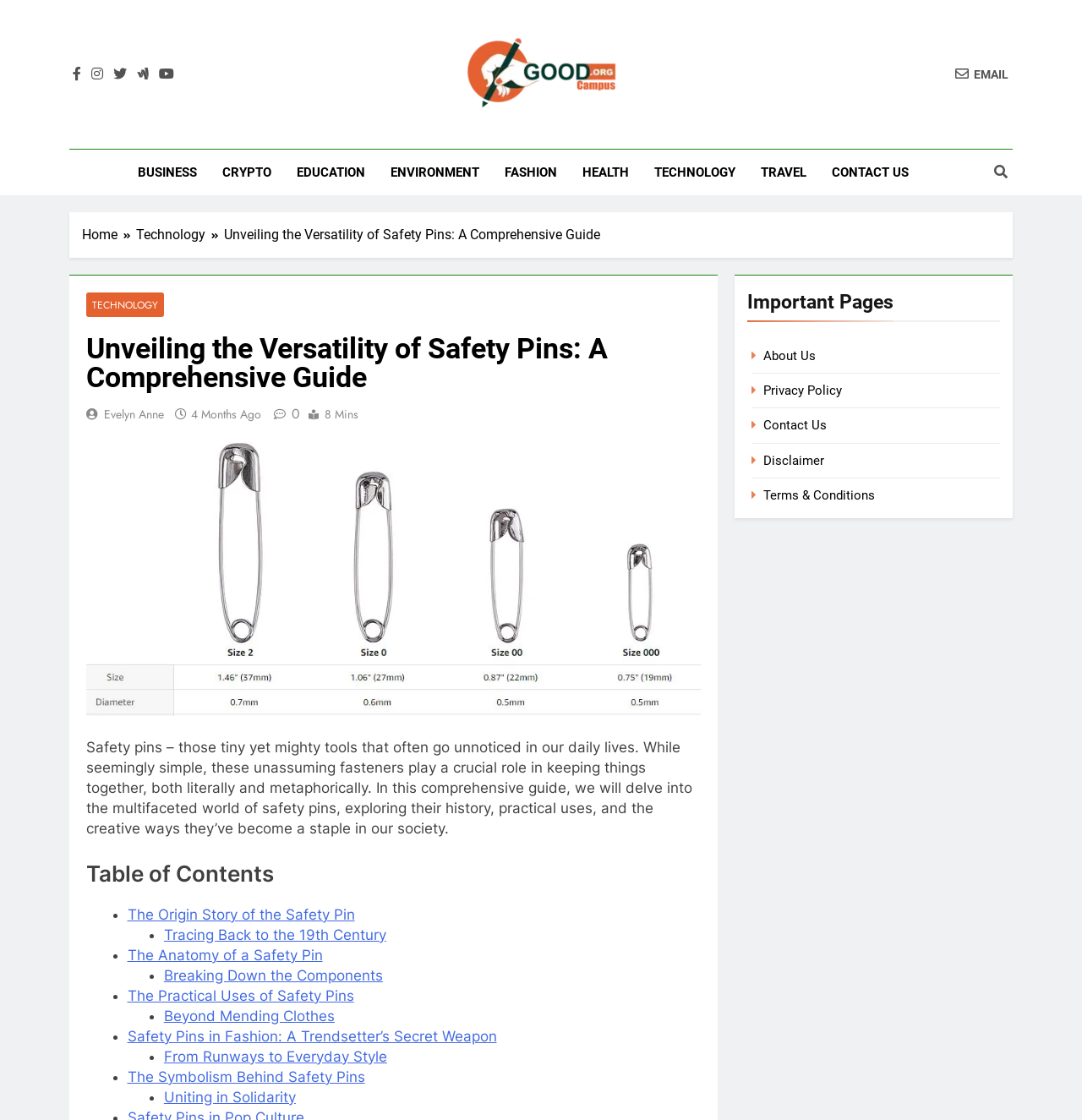Please answer the following question using a single word or phrase: 
What is the author's name of the article?

Evelyn Anne